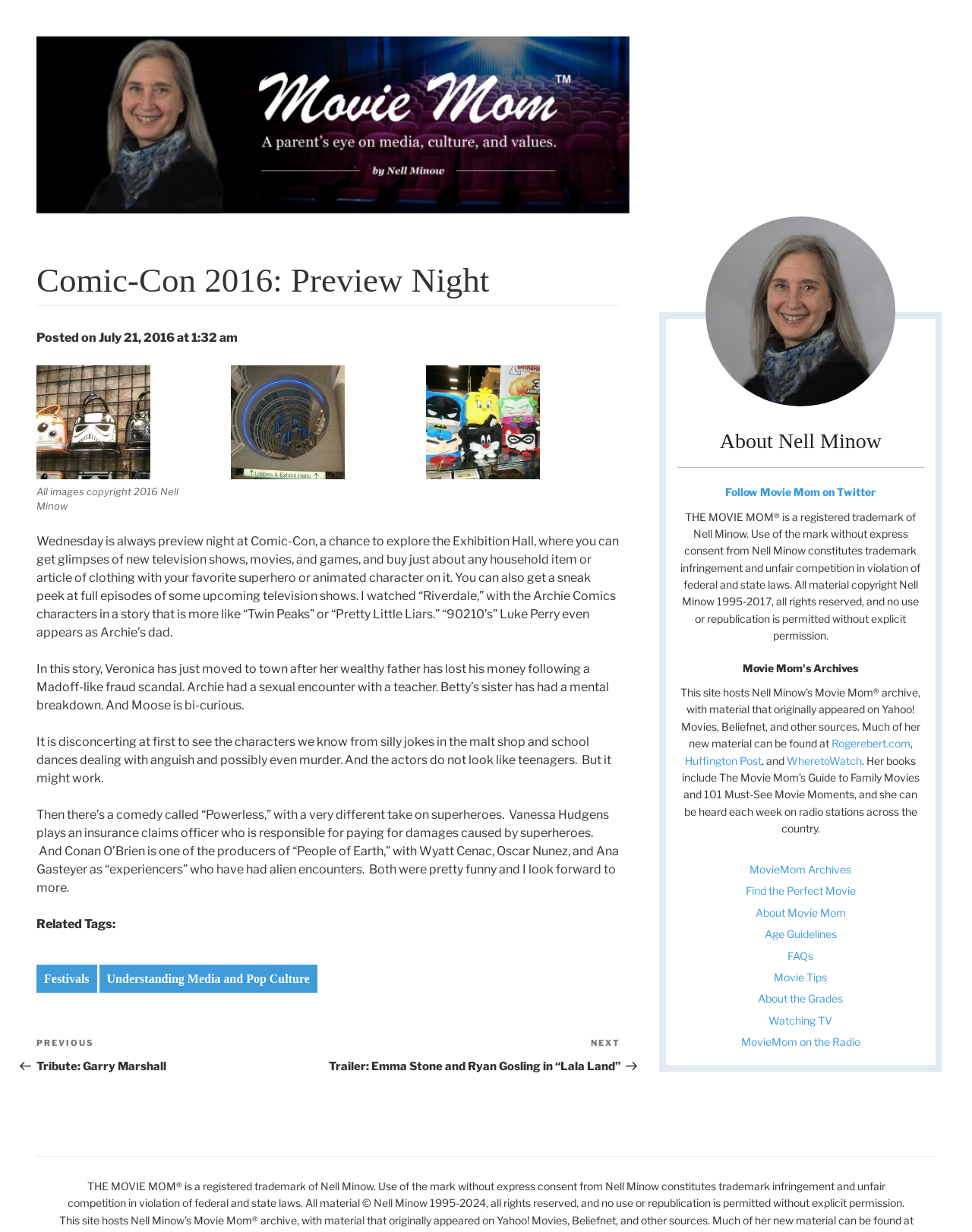Determine the bounding box coordinates of the region that needs to be clicked to achieve the task: "Click the link to read more about Festivals".

[0.038, 0.783, 0.1, 0.806]